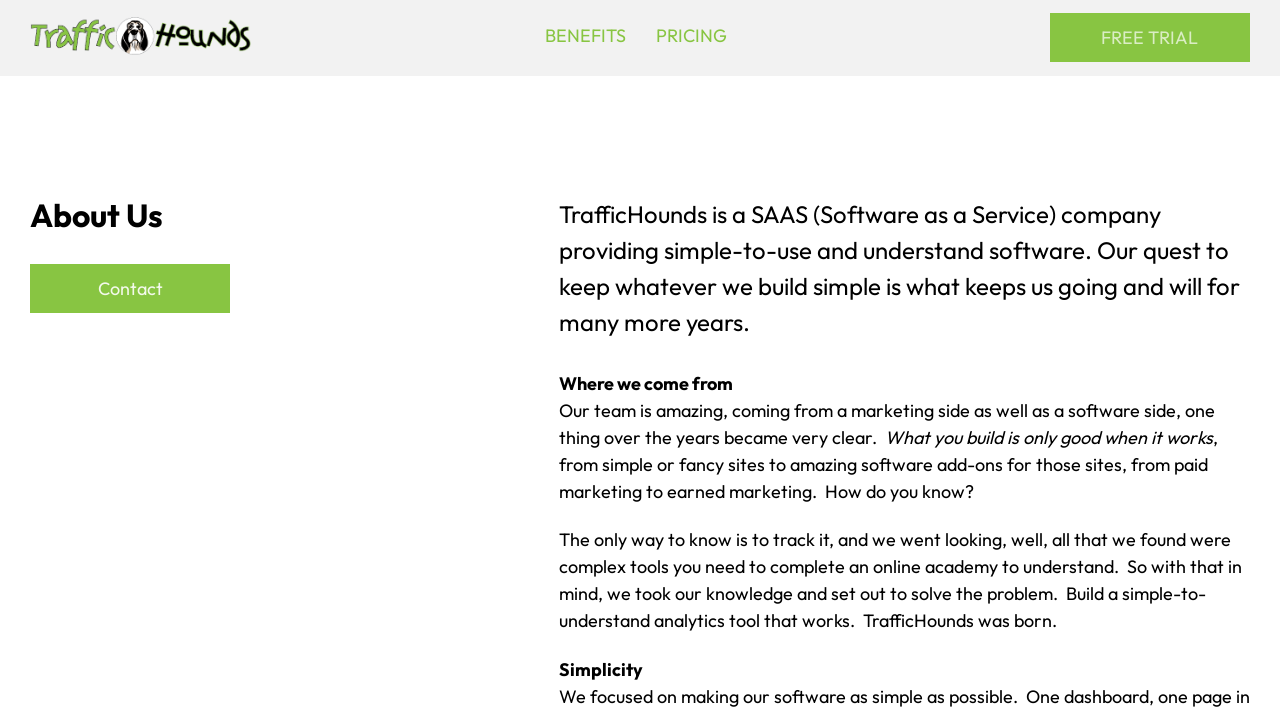Bounding box coordinates must be specified in the format (top-left x, top-left y, bottom-right x, bottom-right y). All values should be floating point numbers between 0 and 1. What are the bounding box coordinates of the UI element described as: Benefits

[0.425, 0.019, 0.489, 0.082]